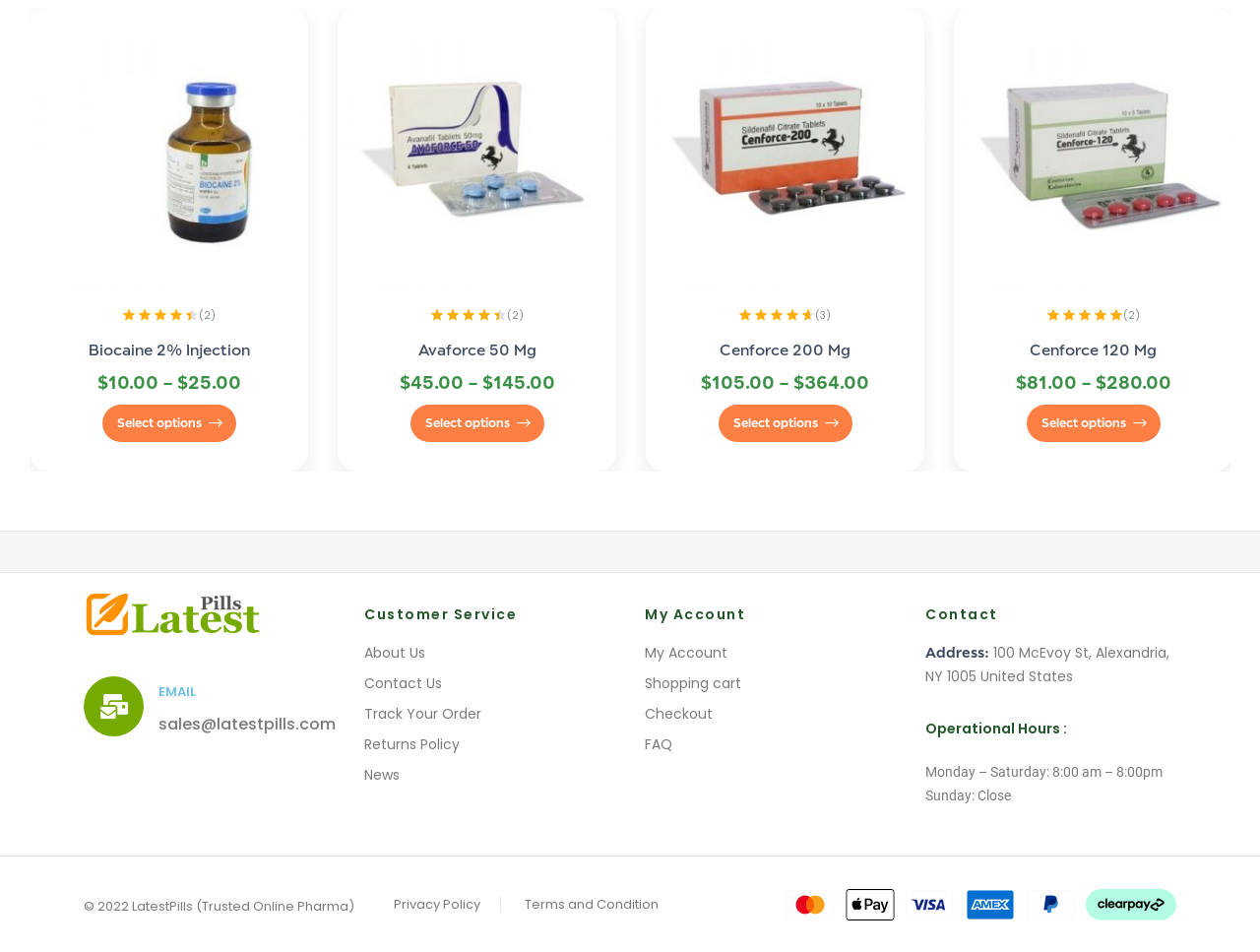Please find the bounding box coordinates of the clickable region needed to complete the following instruction: "Visit the 'Top 10 Purple Strains' page". The bounding box coordinates must consist of four float numbers between 0 and 1, i.e., [left, top, right, bottom].

None